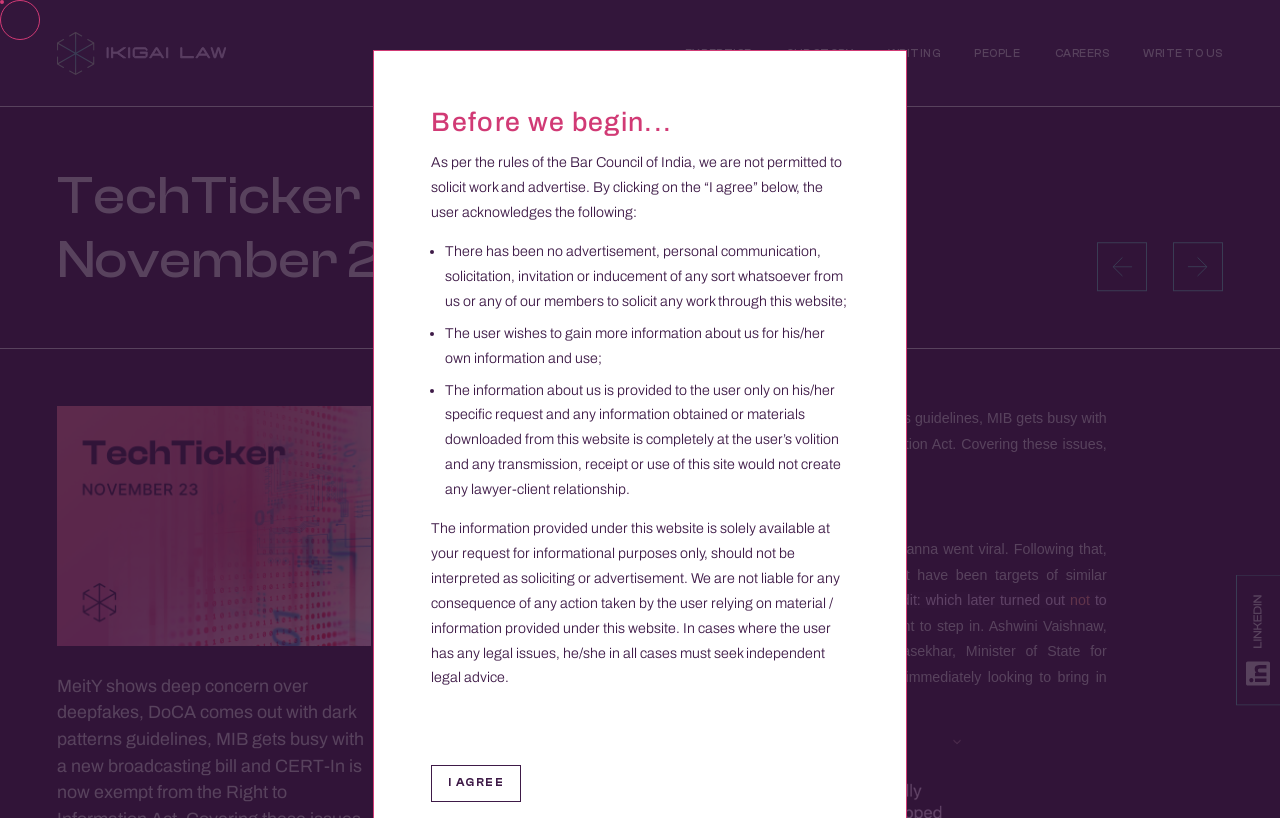What is the profession of Ashwini Vaishnaw and Rajeev Chandrasekhar?
Provide an in-depth and detailed answer to the question.

The question can be answered by reading the text in the figure element, which mentions Ashwini Vaishnaw and Rajeev Chandrasekhar as 'Minister for Electronics and Information Technology' and 'Minister of State for Electronics and Information Technology', respectively.